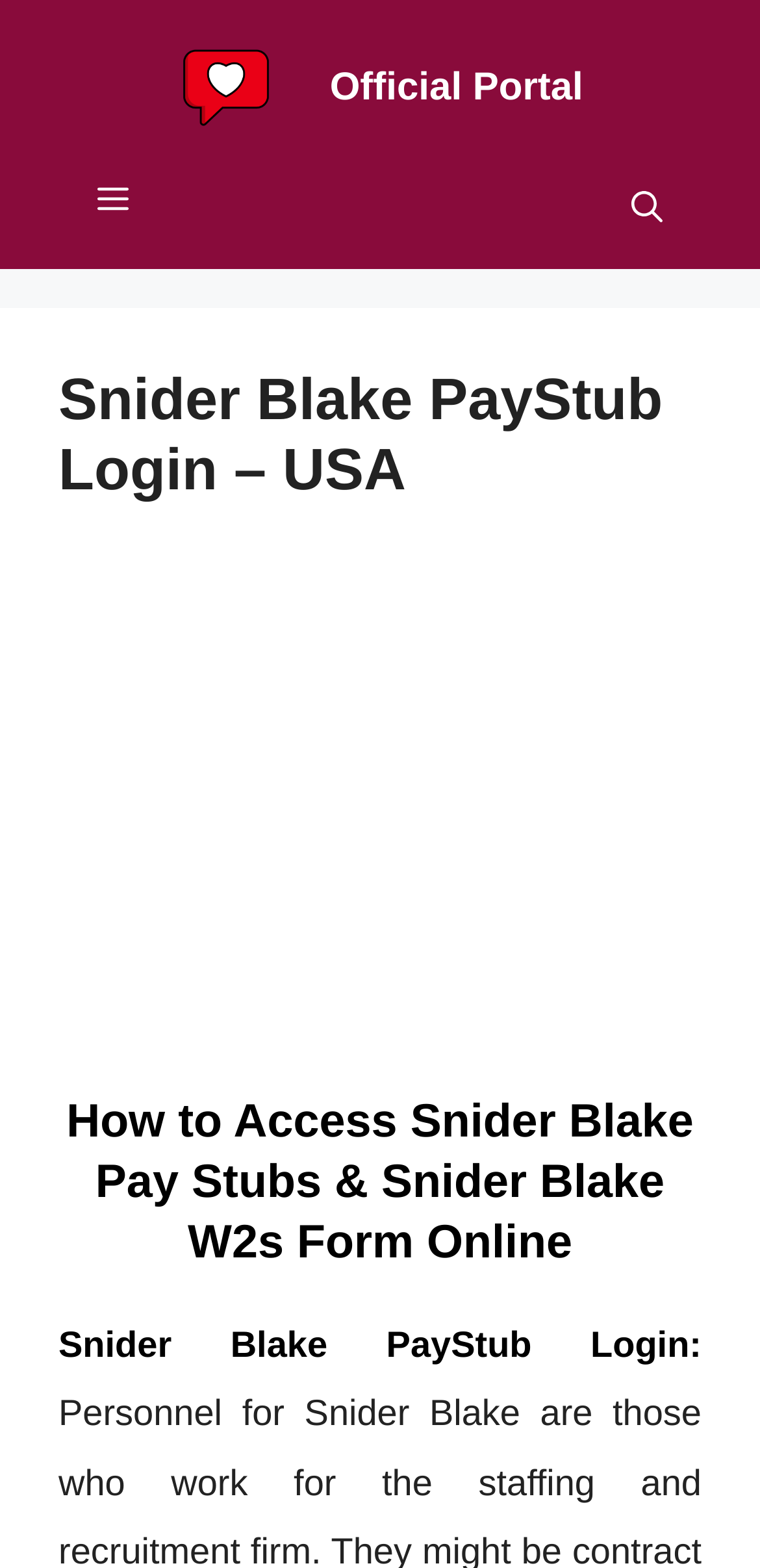Offer a detailed account of what is visible on the webpage.

The webpage is about Snider Blake PayStub Login and accessing pay stubs and W2s form online. At the top, there is a banner that spans the entire width of the page, containing two links to the "Official Portal" with corresponding images. Below the banner, there is a primary navigation menu that takes up most of the width of the page, with a button to expand or collapse the menu. The menu also contains a link to open a search bar.

On the left side of the page, there is a header section that contains the main title "Snider Blake PayStub Login – USA". Below the header, there is a large section that takes up most of the page's width, containing an iframe with an advertisement.

Further down the page, there is a heading that summarizes the content of the page: "How to Access Snider Blake Pay Stubs & Snider Blake W2s Form Online". Below this heading, there is a static text that reads "Snider Blake PayStub Login:".